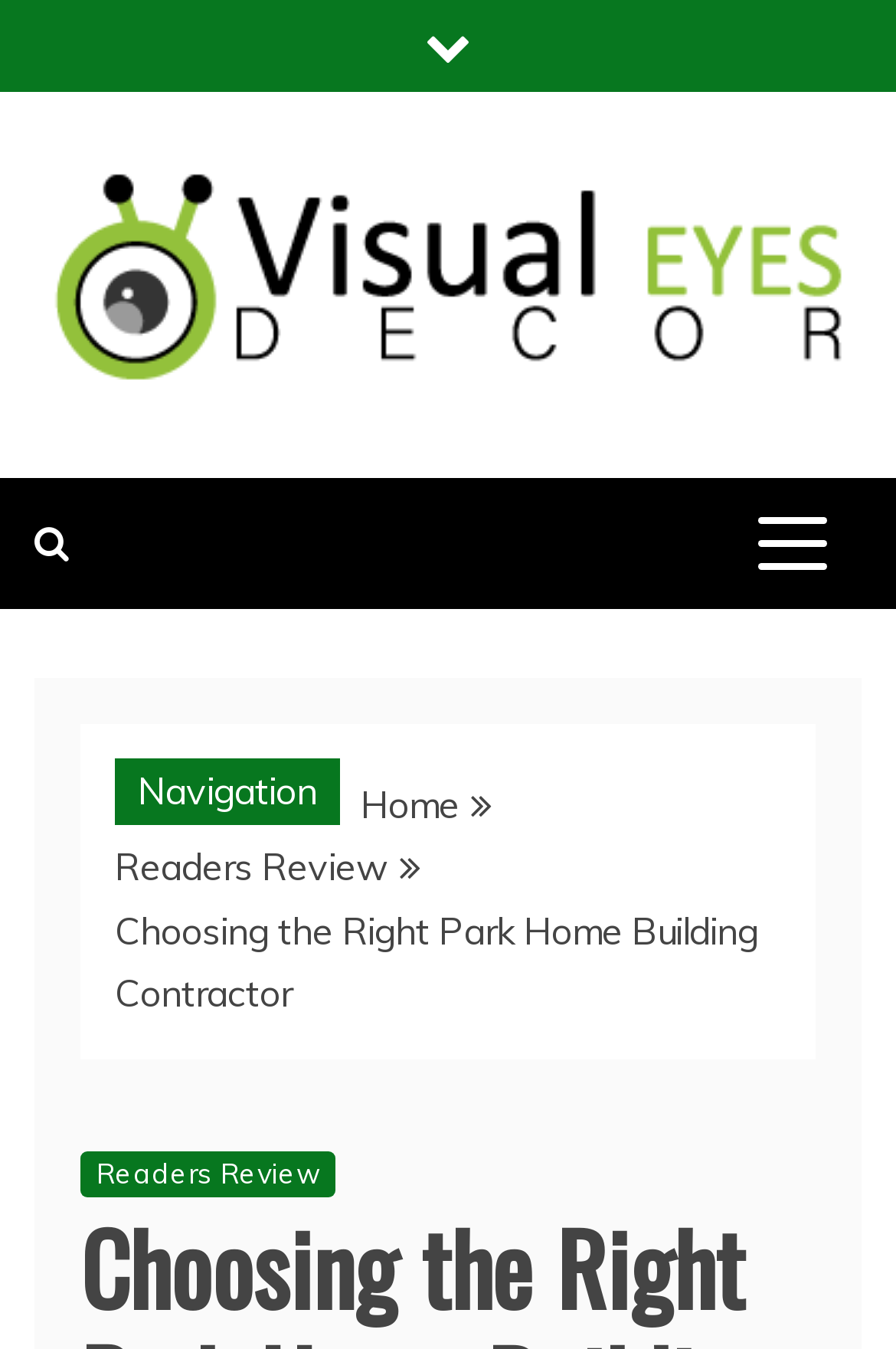Examine the screenshot and answer the question in as much detail as possible: What is the purpose of the button with no text?

I determined the answer by looking at the button element with no text, which has an attribute 'controls' with the value 'primary-menu', indicating that it is used to control the primary menu.